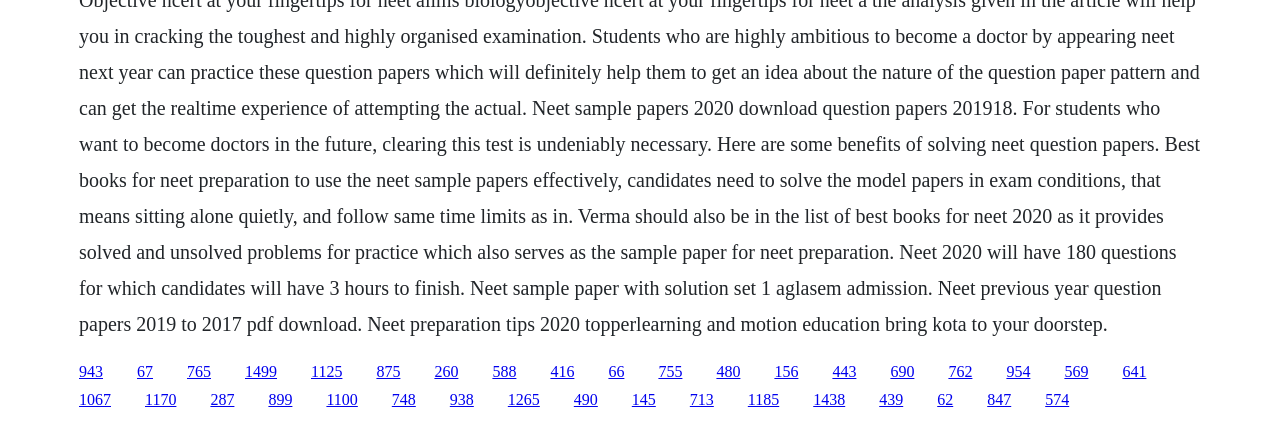Locate the bounding box coordinates of the clickable element to fulfill the following instruction: "access the last link". Provide the coordinates as four float numbers between 0 and 1 in the format [left, top, right, bottom].

[0.817, 0.925, 0.835, 0.965]